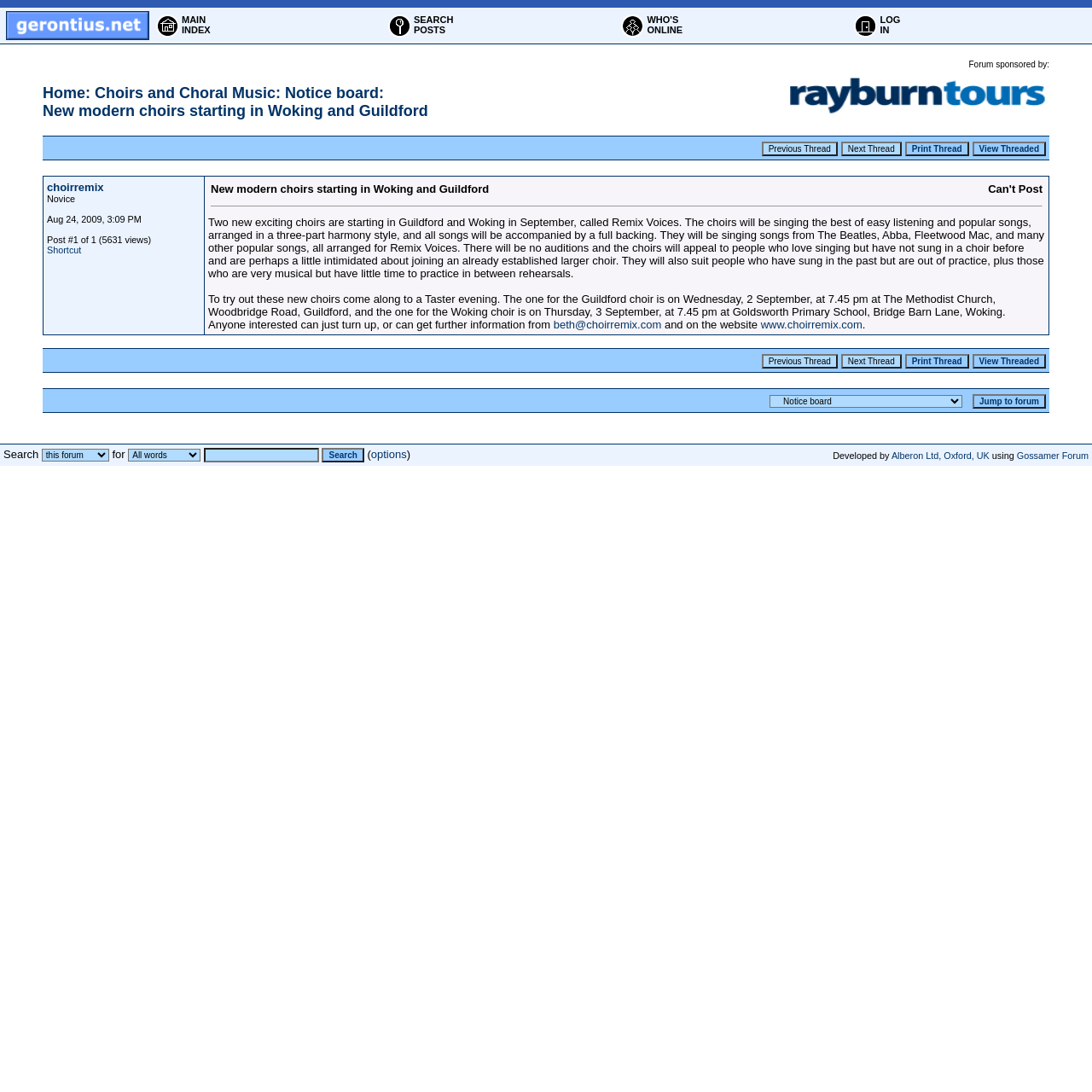Give a detailed account of the webpage, highlighting key information.

The webpage is a forum discussion page titled "New modern choirs starting in Woking and Guildford" under the category "Notice board" and "Choirs and Choral Music". At the top, there is a navigation bar with five tabs: "Gerontius home page", "Main Index", "Search Posts", "Who's Online", and "Log in". Each tab has an accompanying image.

Below the navigation bar, there is a header section that displays the forum title, "Home: Choirs and Choral Music: Notice board: New modern choirs starting in Woking and Guildford", with links to each category. The header also includes a sponsored message by "Rayburn Tours" with an image.

The main content area is divided into two sections. The left section contains a table with a single row and two columns. The first column has an image, and the second column displays the forum title and a brief description of the discussion.

The right section contains the discussion thread. There is a table with a single row and three columns. The first column is empty, the second column displays the discussion content, and the third column is empty. The discussion content includes the original post by "choirremix" with a title "New modern choirs starting in Woking and Guildford" and a detailed description of the new choirs. The post also includes information about the Taster evenings and contact details.

At the bottom of the page, there are four buttons: "Previous Thread", "Next Thread", "Print Thread", and "View Threaded".